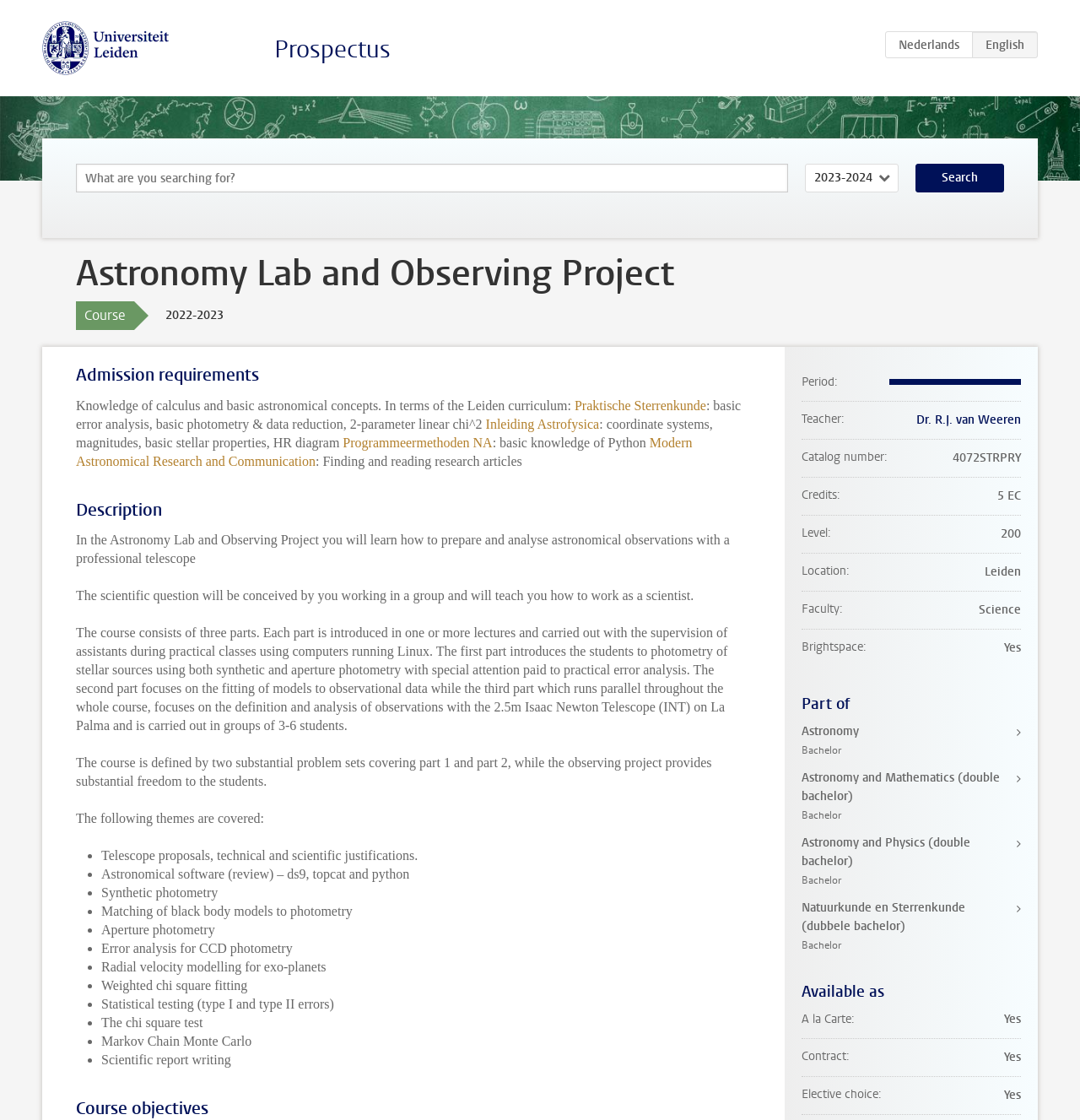What is the prerequisite knowledge for the course?
Examine the image closely and answer the question with as much detail as possible.

The prerequisite knowledge for the course can be found in the text 'Knowledge of calculus and basic astronomical concepts' which is located under the heading 'Admission requirements'.